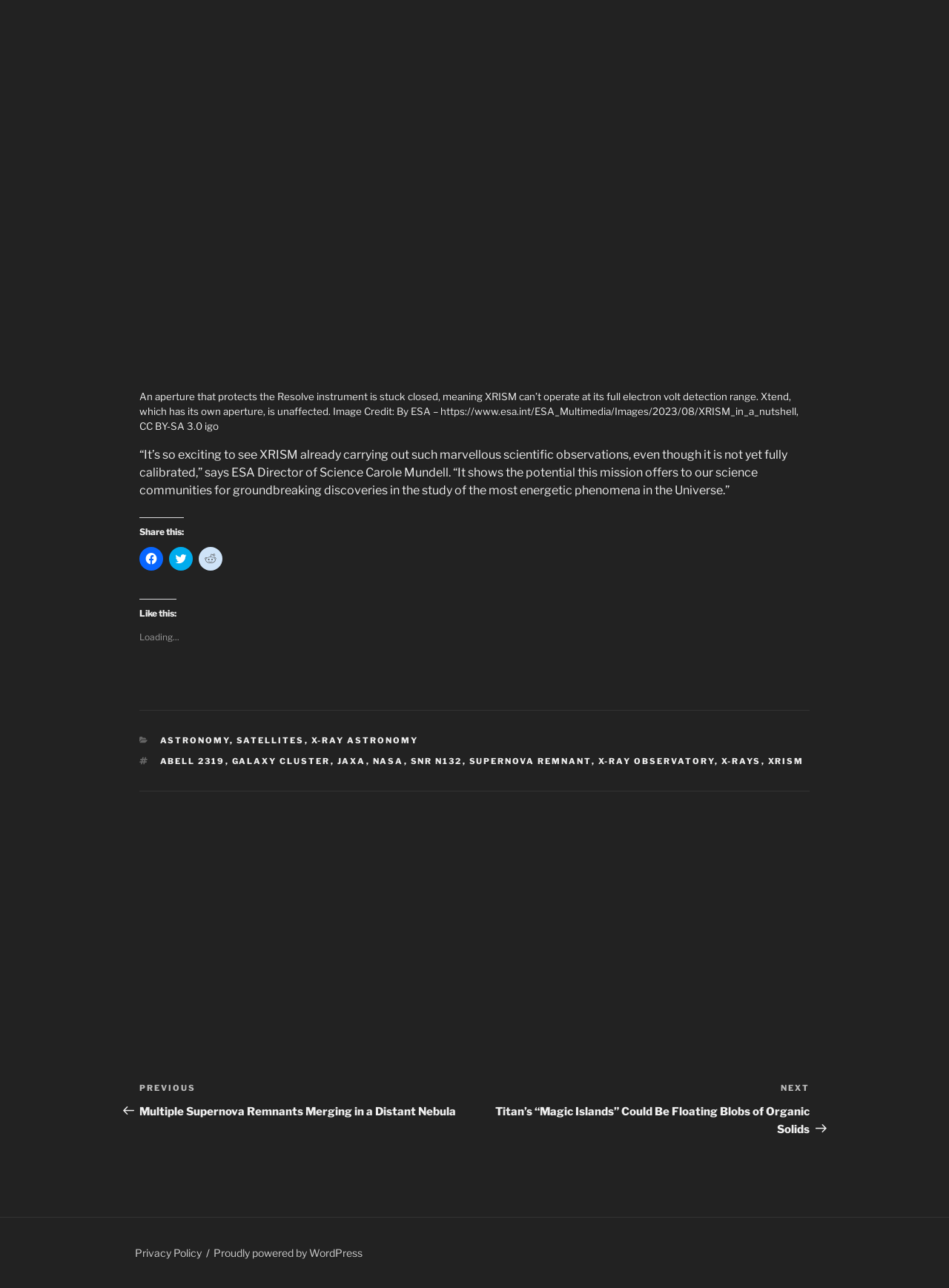What is the name of the instrument stuck closed?
Examine the image and give a concise answer in one word or a short phrase.

Resolve